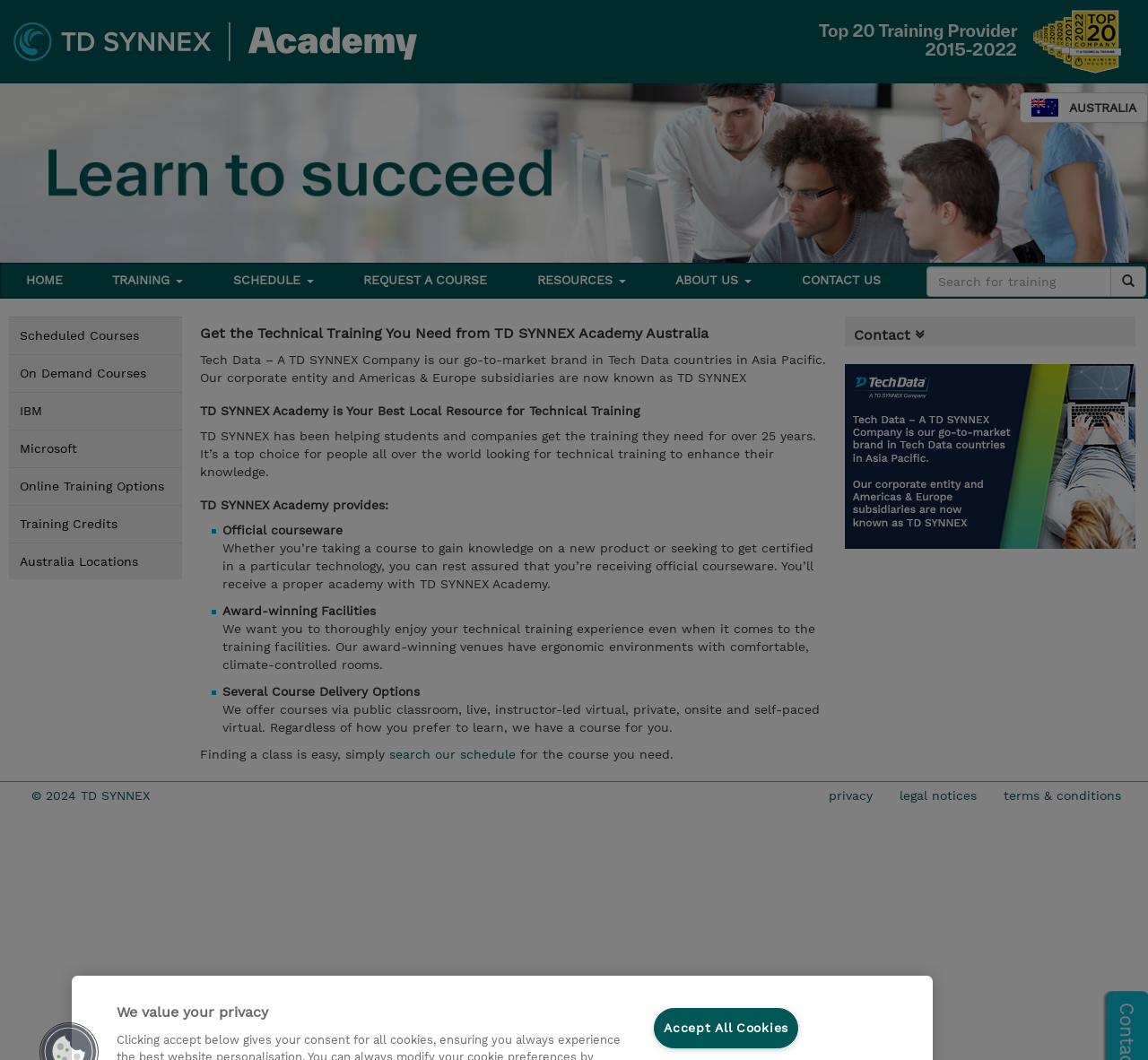What is the name of the academy? Refer to the image and provide a one-word or short phrase answer.

TD SYNNEX Academy